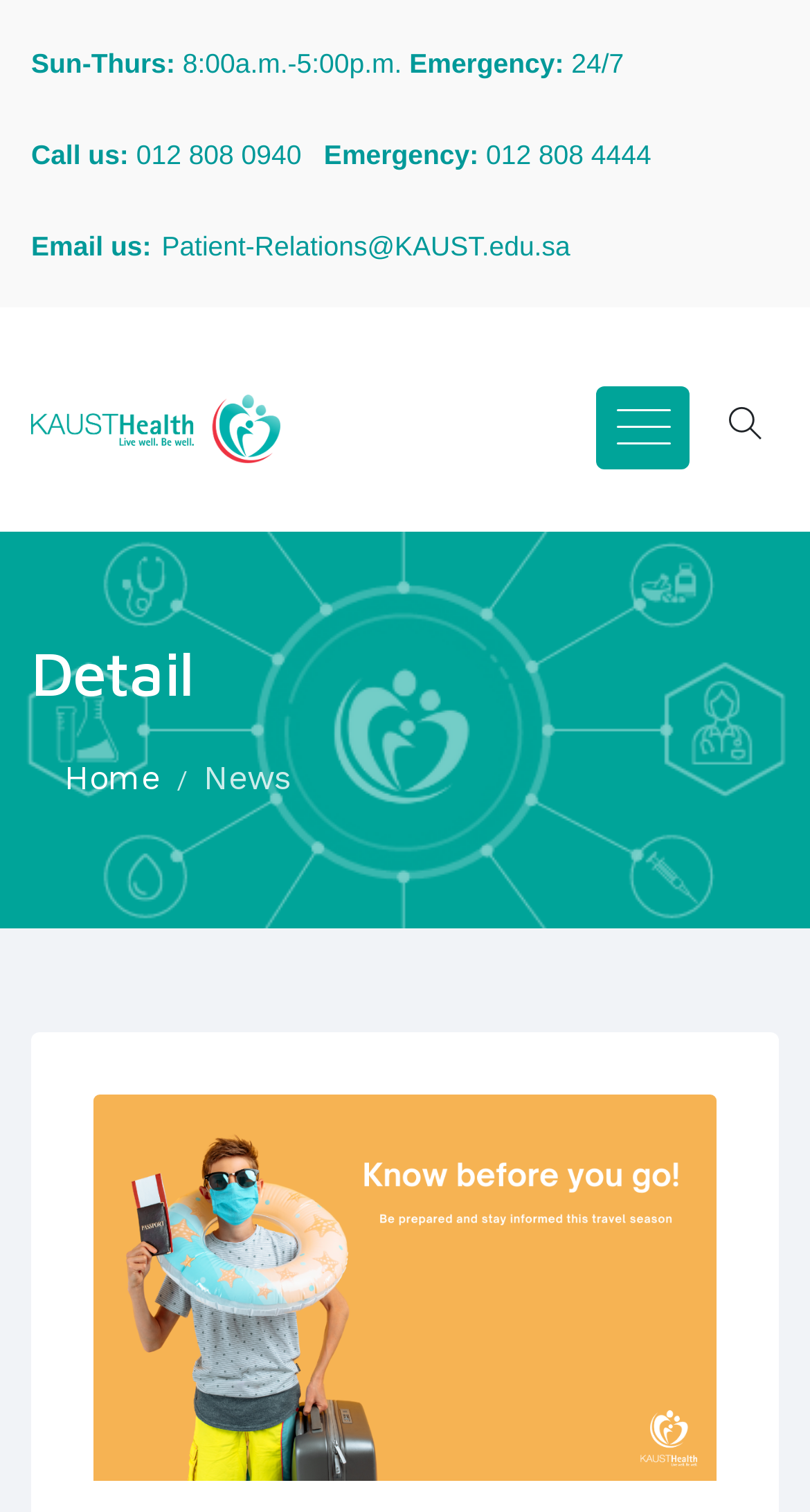Generate a thorough caption detailing the webpage content.

The webpage appears to be a contact information page, with a prominent title "Know before you go!" at the top. 

On the top-left section, there is a logo image, labeled as "logo-black". Below the logo, there are several lines of text providing operating hours and contact information. The operating hours are listed as "Sun-Thurs: 8:00 a.m.-5:00 p.m." with an "Emergency" option available 24/7. The contact information includes a phone number "0 12 808 0940" for general inquiries and "0 12 808 4444" for emergencies. There is also an email address "Patient-Relations@KAUST.edu.sa" provided.

On the top-right section, there is a social media link, represented by an icon. 

Below the contact information, there is a navigation section with a heading "Detail" and a breadcrumb trail showing the full path to the current page. The navigation section includes links to "Home" and "News" pages.